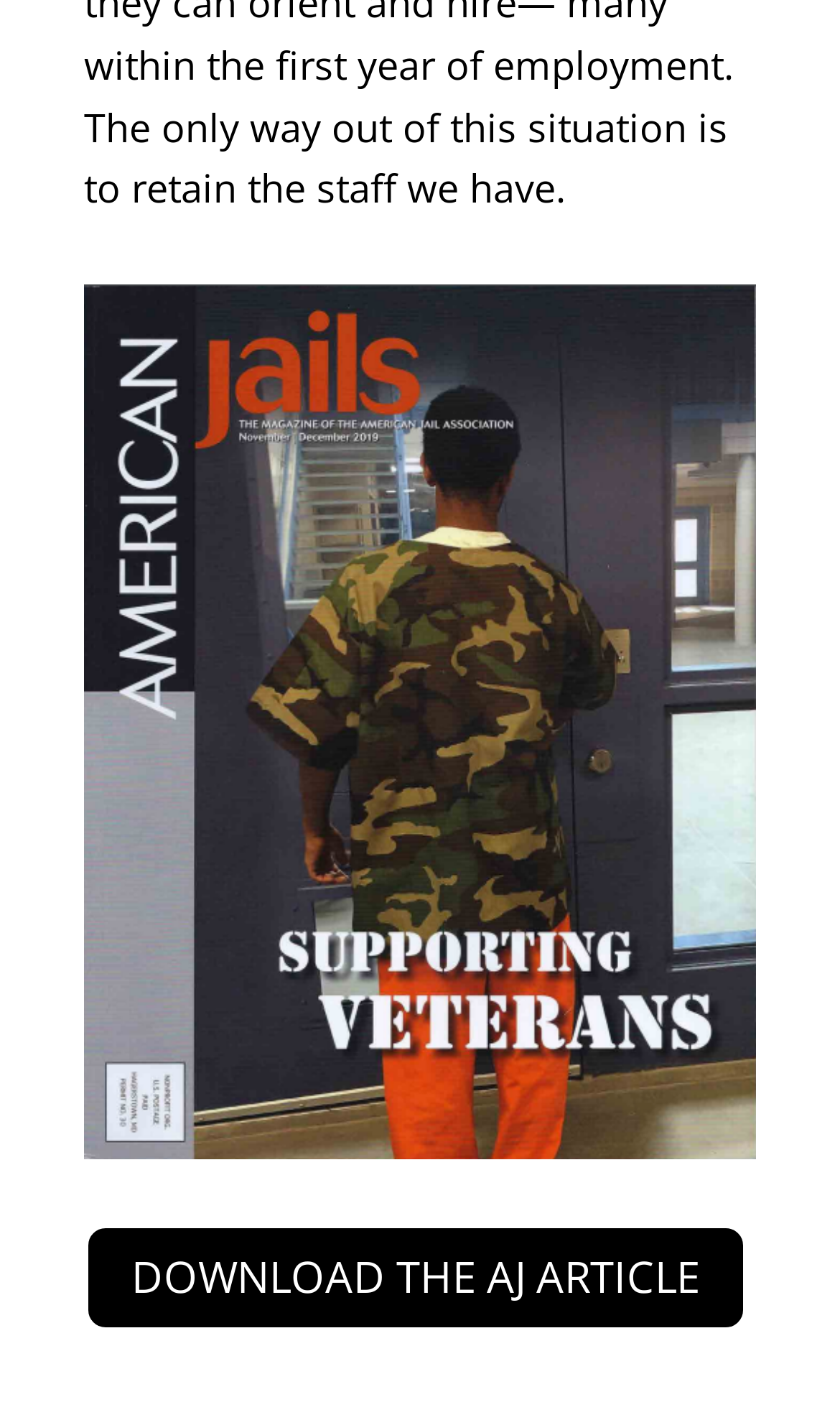From the given element description: "Download the AJ Article", find the bounding box for the UI element. Provide the coordinates as four float numbers between 0 and 1, in the order [left, top, right, bottom].

[0.1, 0.859, 0.89, 0.934]